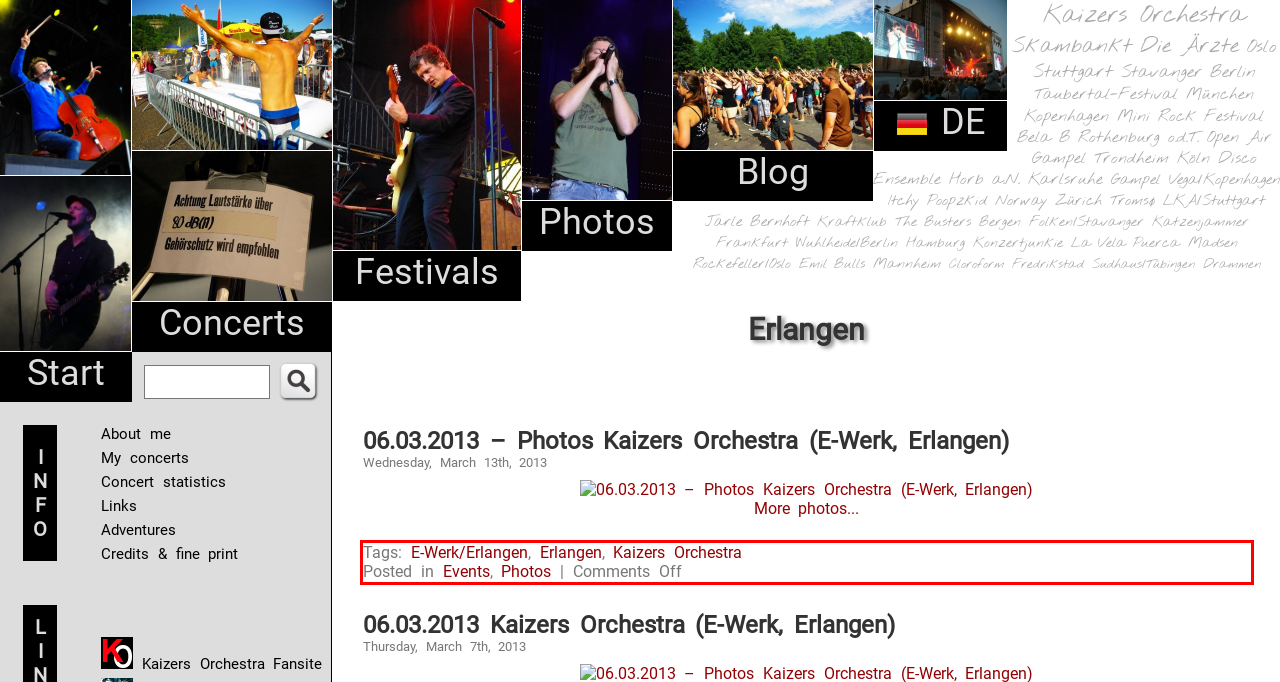Using the provided screenshot, read and generate the text content within the red-bordered area.

Tags: E-Werk/Erlangen, Erlangen, Kaizers Orchestra Posted in Events, Photos | Comments Off on 06.03.2013 – Photos Kaizers Orchestra (E-Werk, Erlangen)